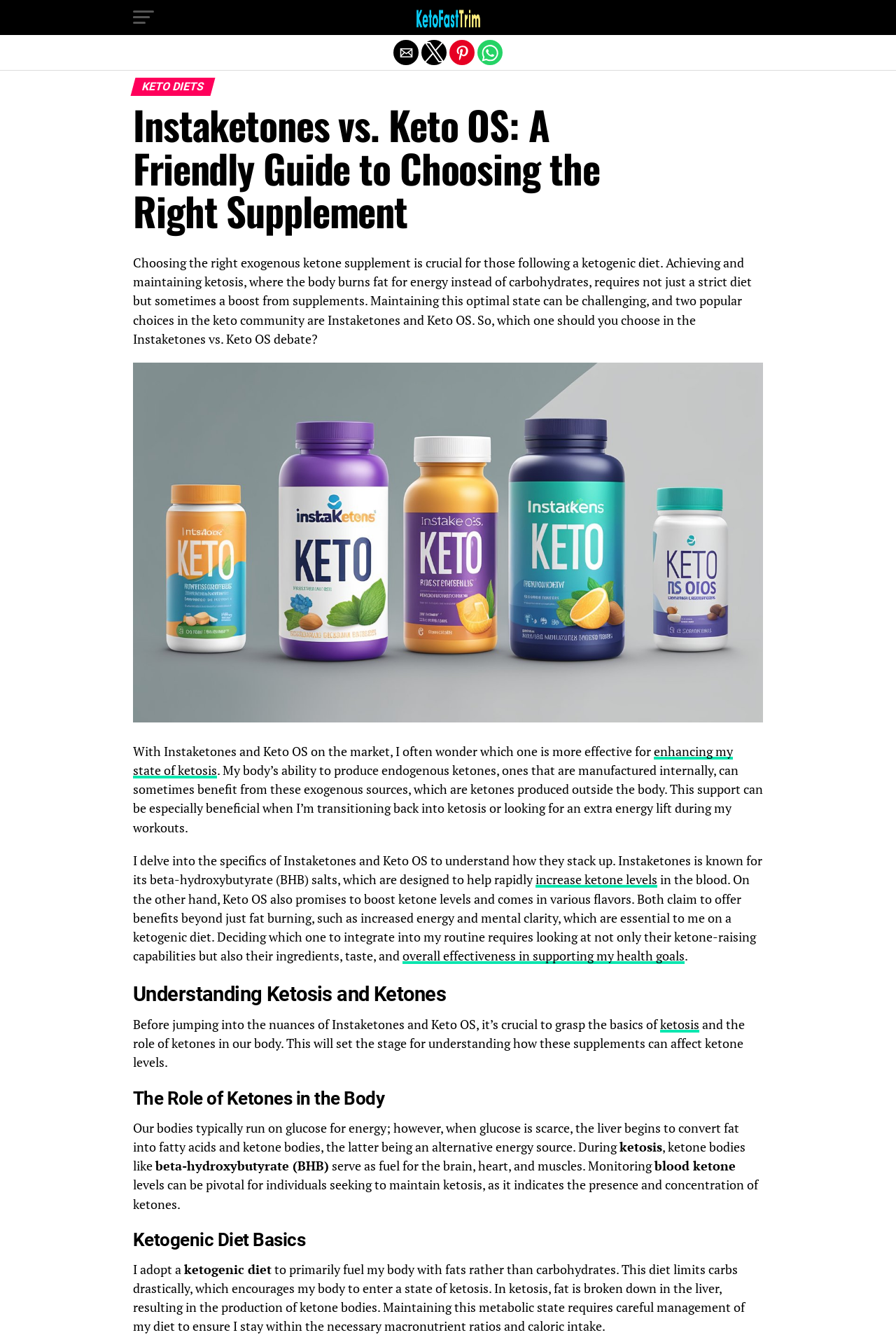Identify the coordinates of the bounding box for the element that must be clicked to accomplish the instruction: "Click the 'Share by email' button".

[0.439, 0.03, 0.467, 0.049]